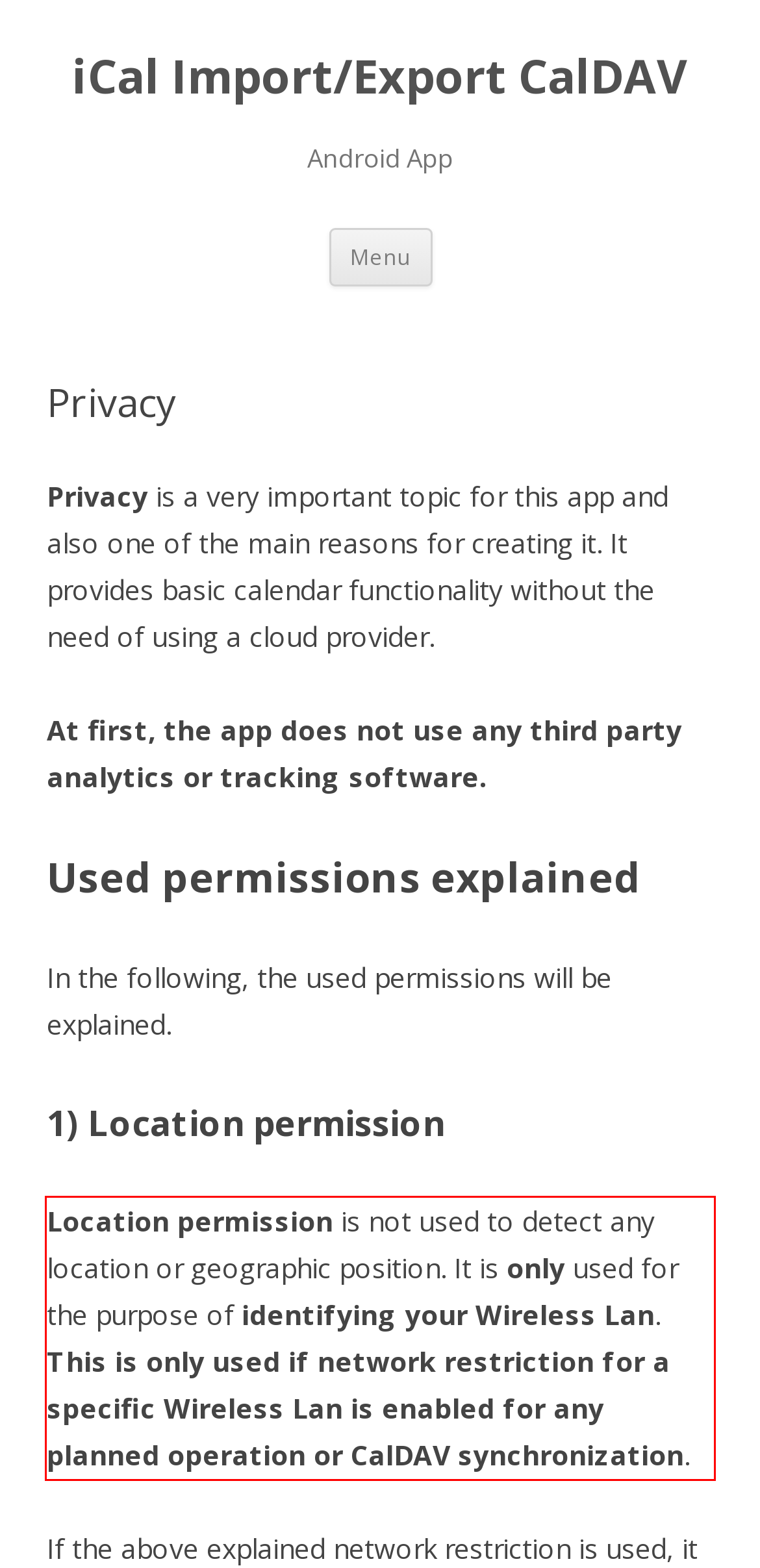Given a webpage screenshot, locate the red bounding box and extract the text content found inside it.

Location permission is not used to detect any location or geographic position. It is only used for the purpose of identifying your Wireless Lan. This is only used if network restriction for a specific Wireless Lan is enabled for any planned operation or CalDAV synchronization.